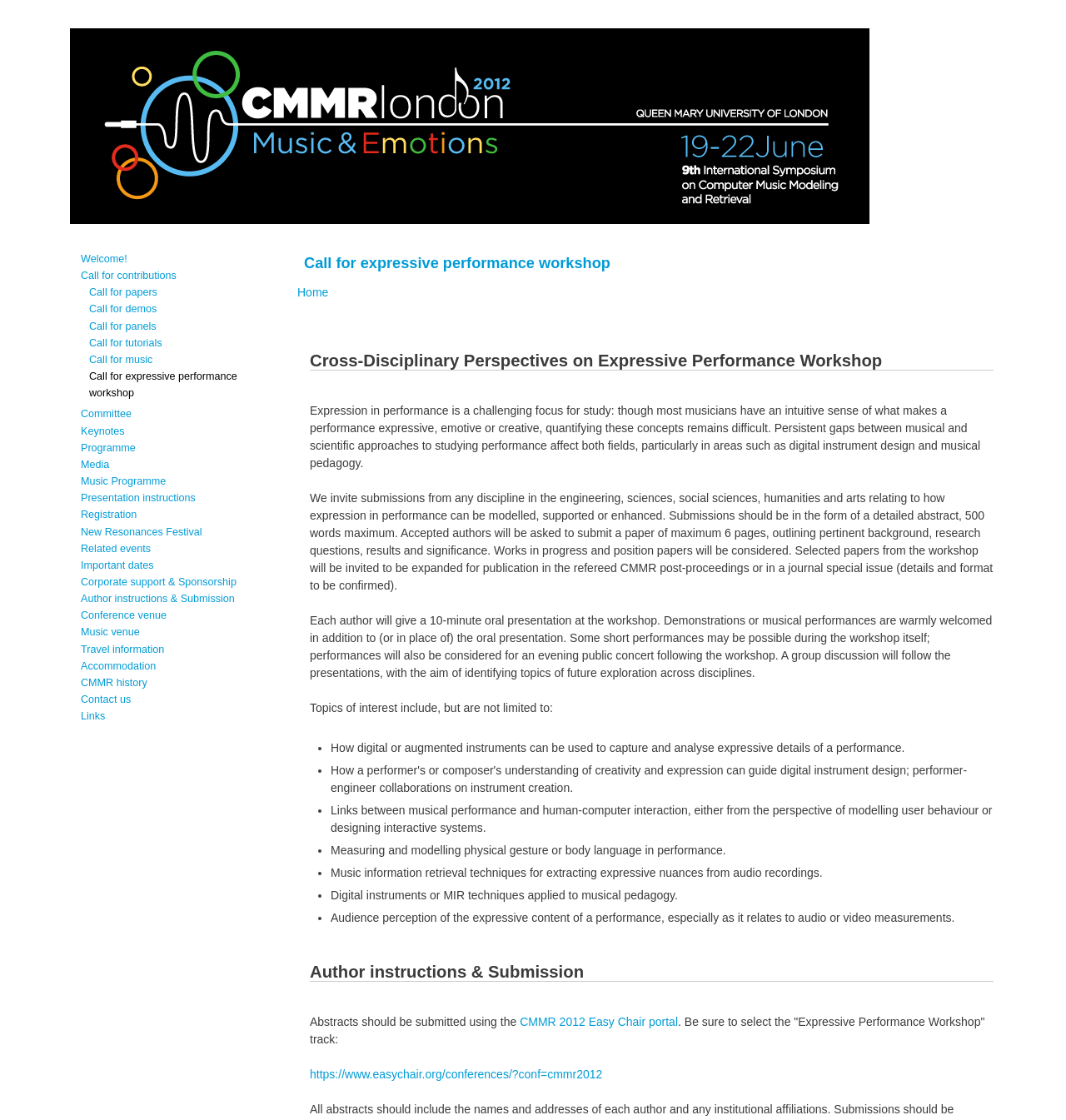Determine the main headline from the webpage and extract its text.

Call for expressive performance workshop